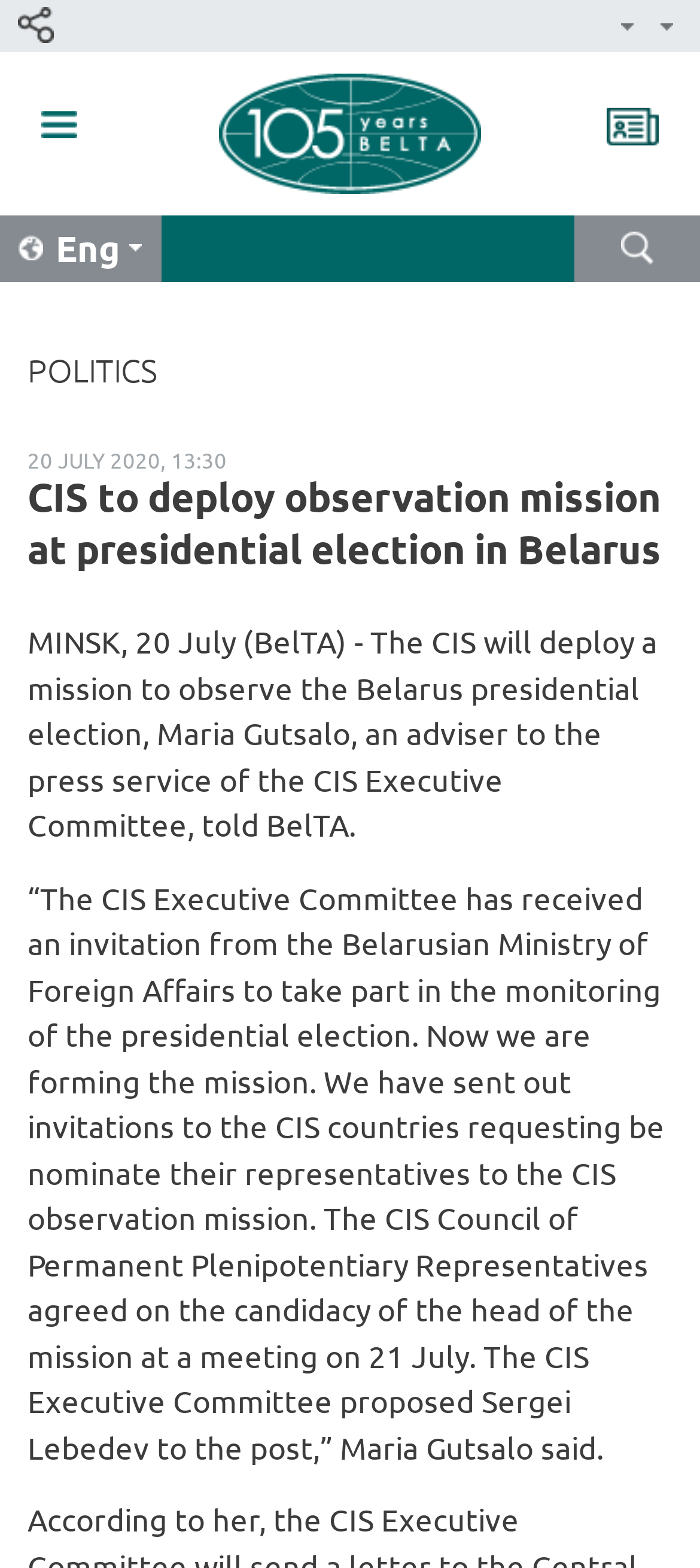What is the name of the organization mentioned in the article?
Look at the screenshot and respond with one word or a short phrase.

CIS